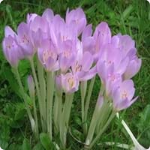Please provide a detailed answer to the question below by examining the image:
What is the natural backdrop of the flowers?

The caption describes the flowers as being grouped together with long, slender stems protruding from lush green grass, indicating that the natural backdrop of the flowers is the lush green grass.